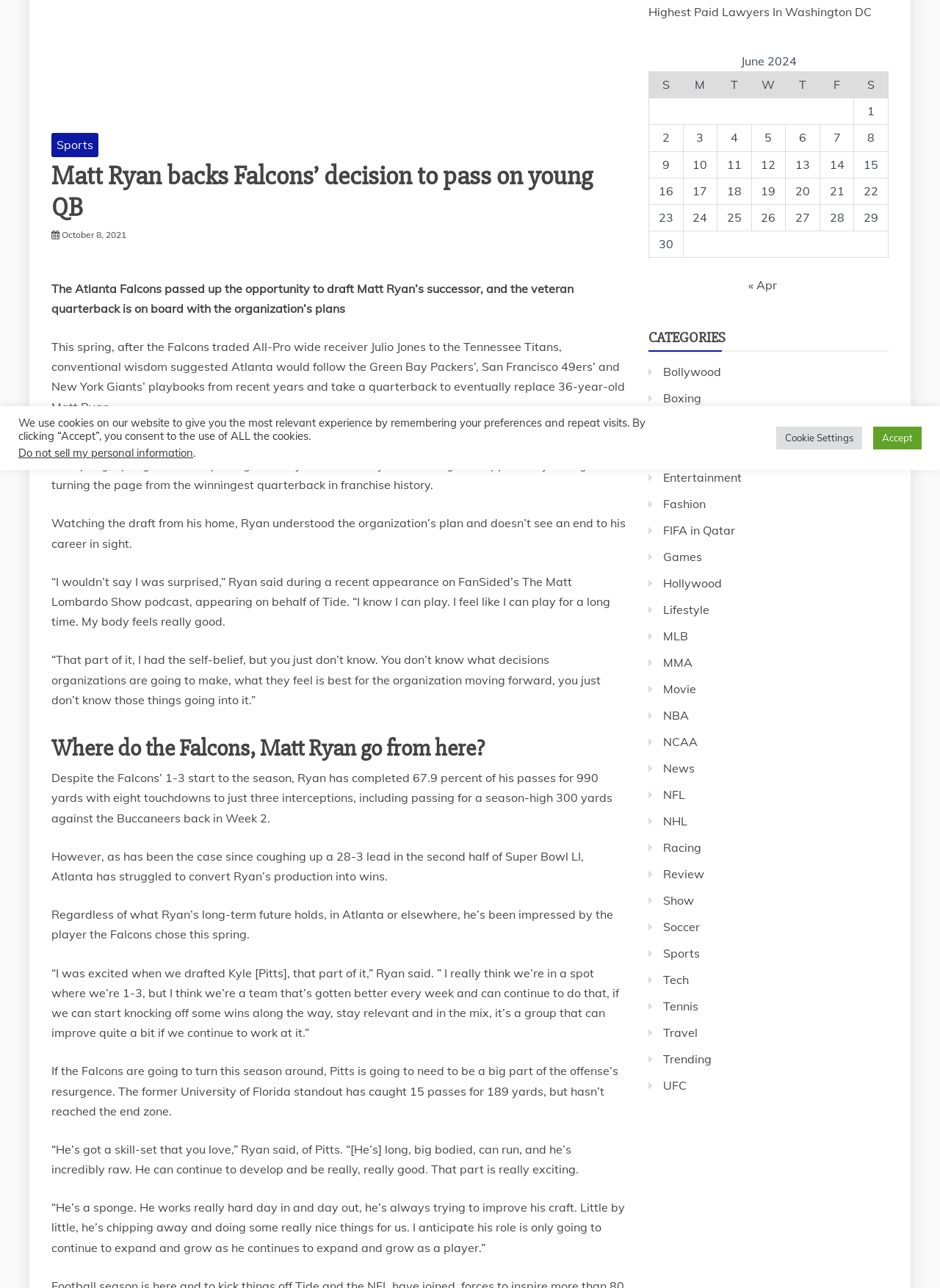Locate the bounding box coordinates for the element described below: "Games". The coordinates must be four float values between 0 and 1, formatted as [left, top, right, bottom].

[0.705, 0.426, 0.747, 0.438]